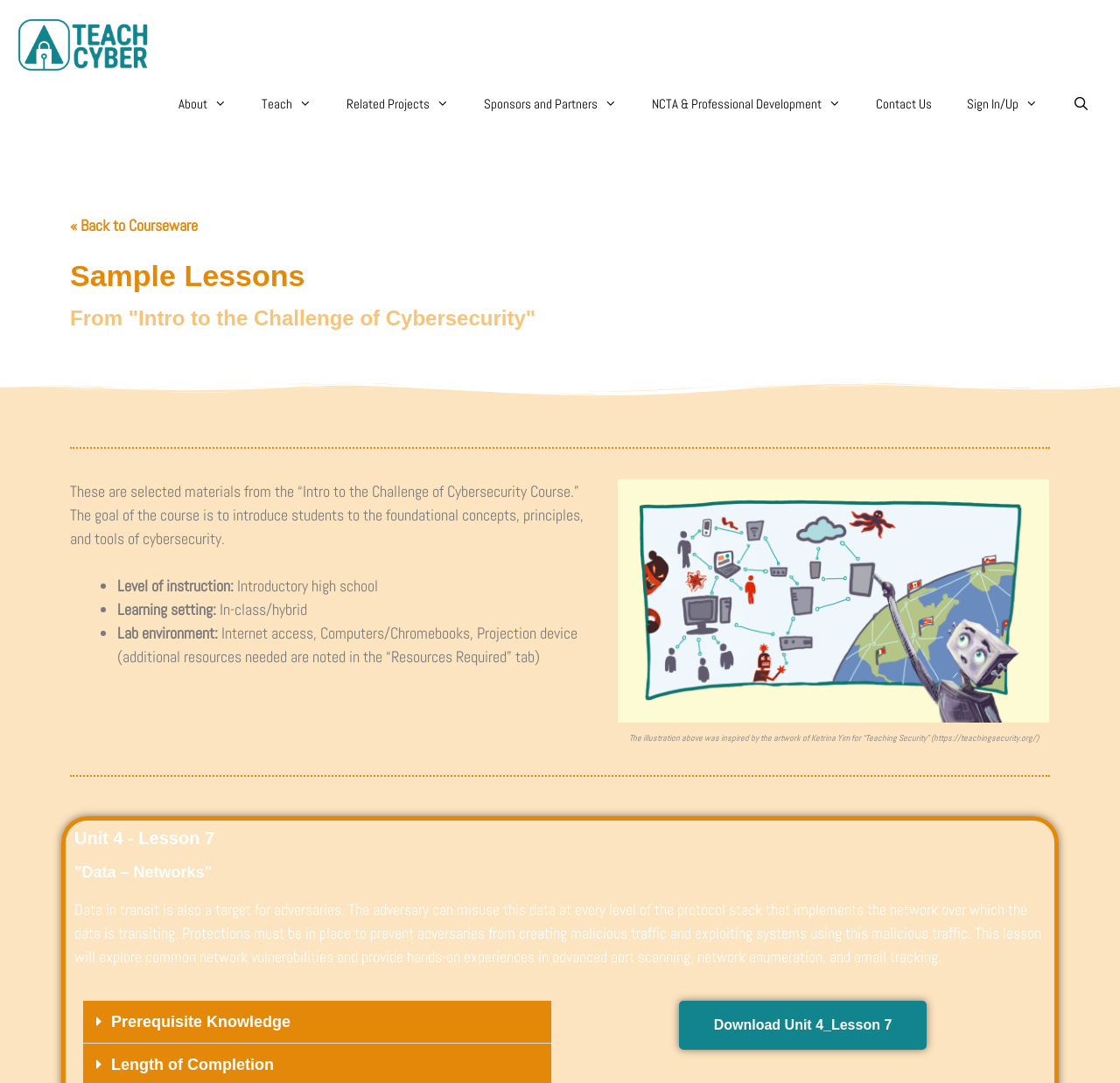Based on the element description Download Unit 4_Lesson 7, identify the bounding box of the UI element in the given webpage screenshot. The coordinates should be in the format (top-left x, top-left y, bottom-right x, bottom-right y) and must be between 0 and 1.

[0.606, 0.924, 0.828, 0.969]